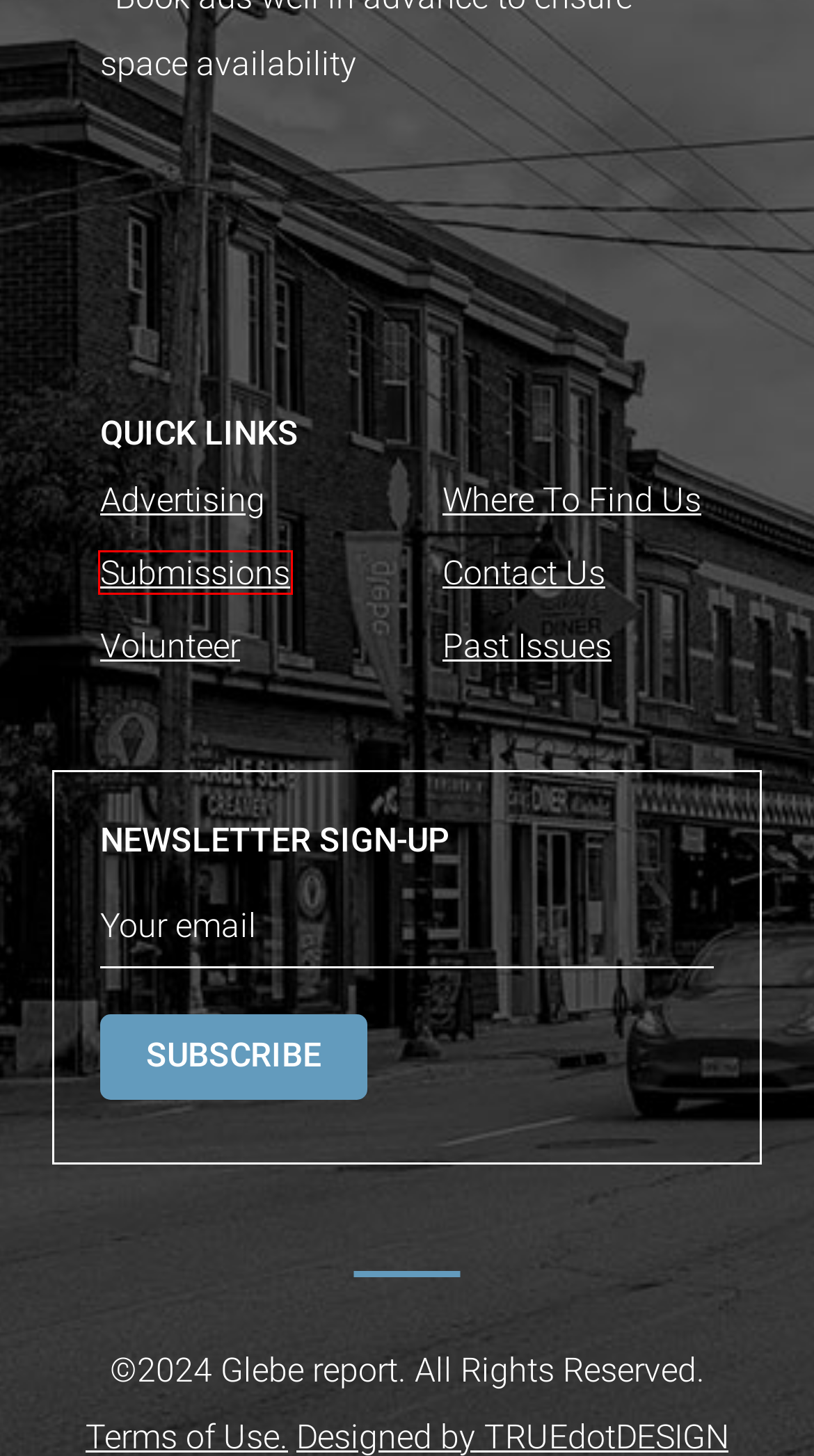You are presented with a screenshot of a webpage containing a red bounding box around a particular UI element. Select the best webpage description that matches the new webpage after clicking the element within the bounding box. Here are the candidates:
A. Volunteer |
B. Poetry Callout for August: Ah, to be young! |
C. Past Issues |
D. Where To Find Us |
E. Advertising |
F. Goldart Jewellery Studio
G. Contact Us |
H. Submissions |

H